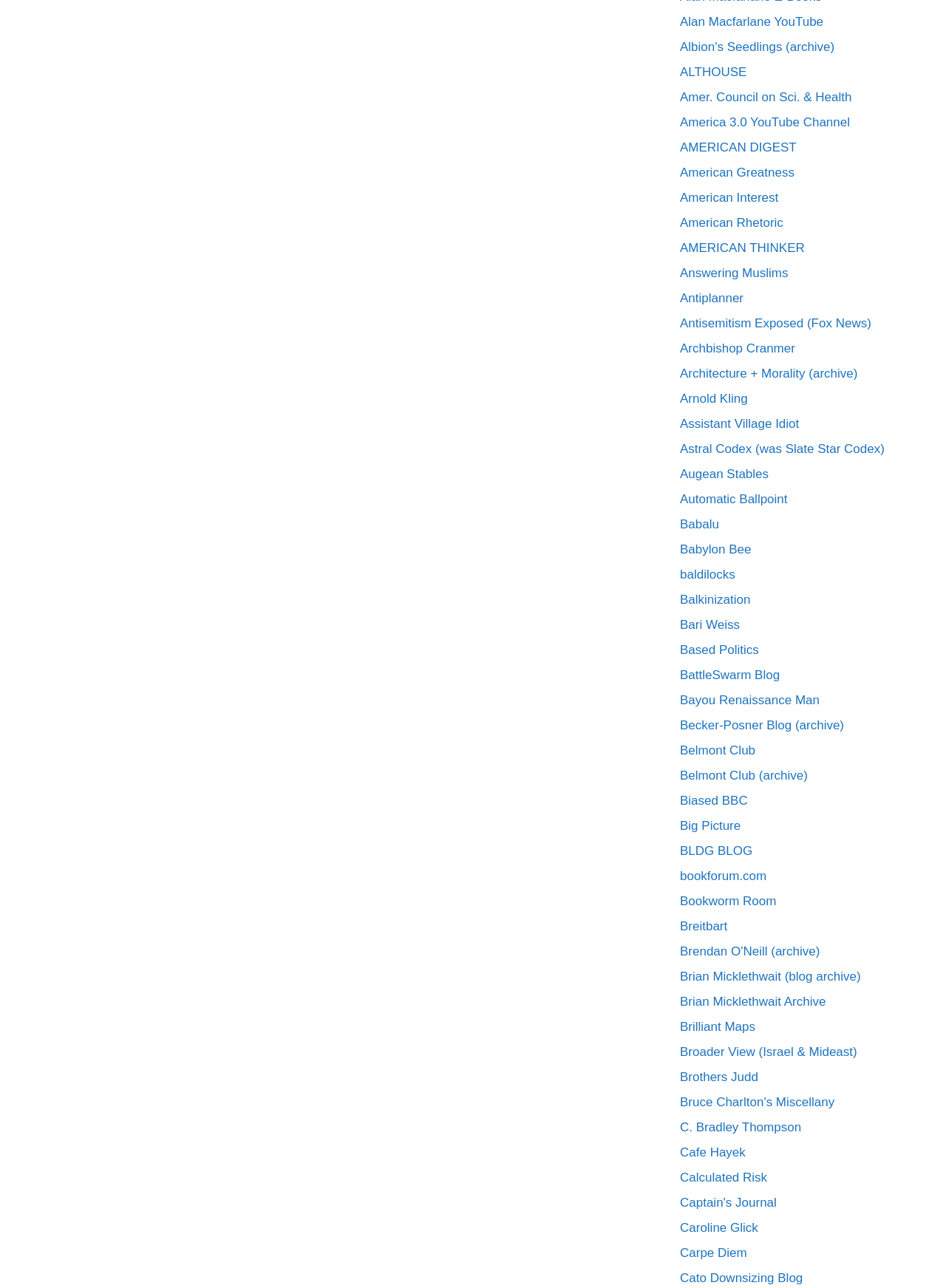Please specify the bounding box coordinates for the clickable region that will help you carry out the instruction: "Check out Babylon Bee".

[0.719, 0.421, 0.794, 0.432]